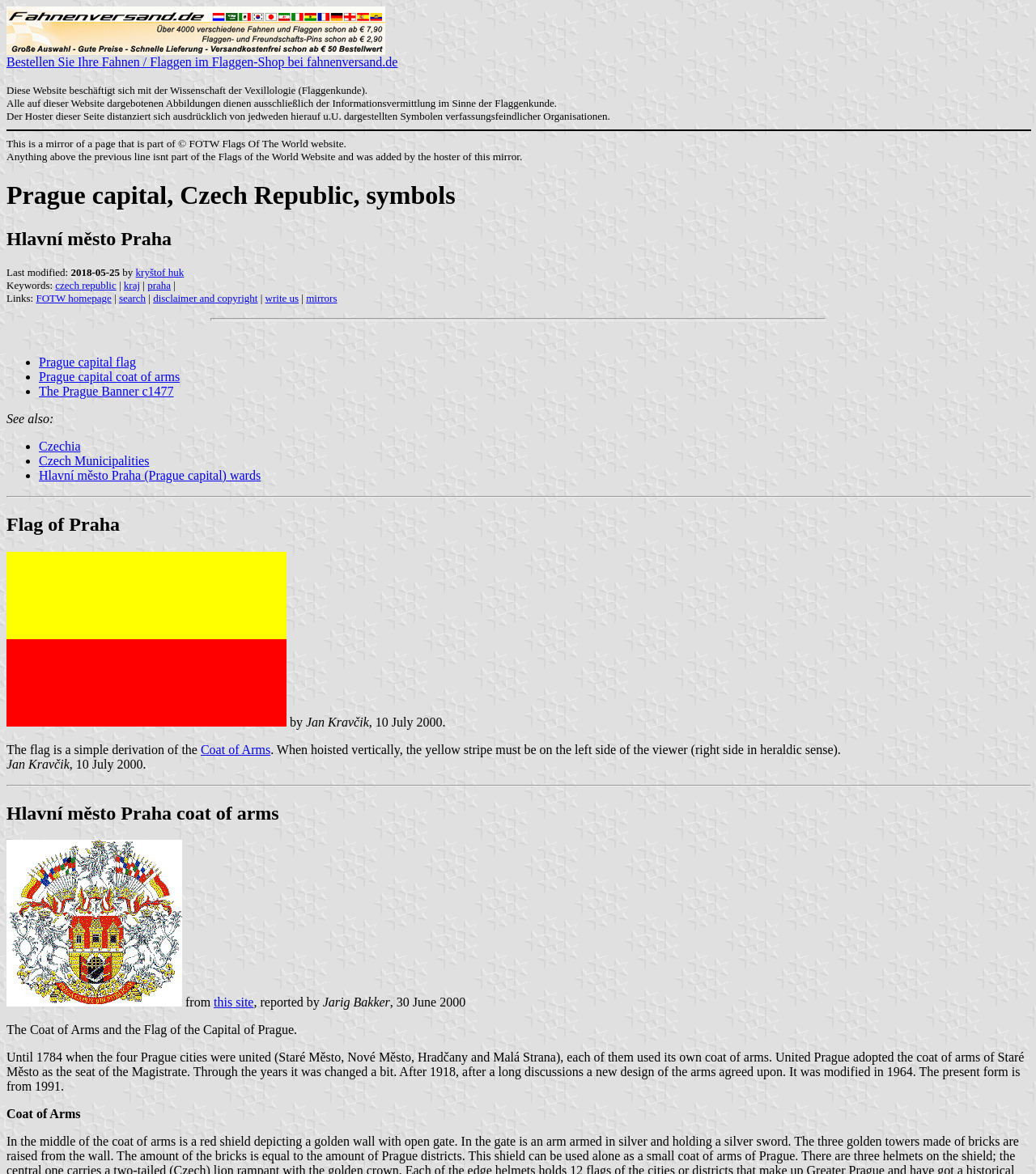Based on the description "The Prague Banner c1477", find the bounding box of the specified UI element.

[0.038, 0.327, 0.168, 0.339]